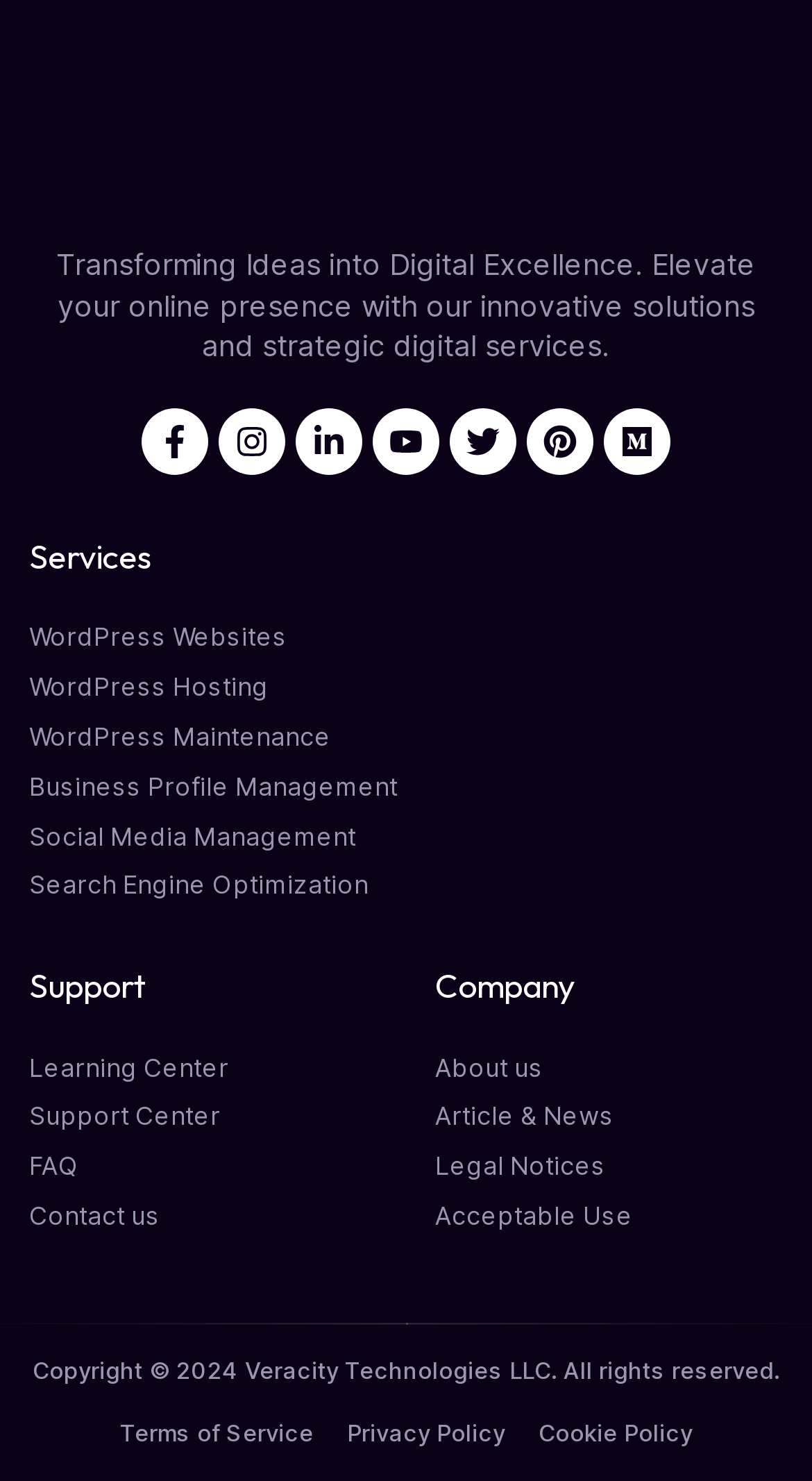Find the bounding box coordinates for the area you need to click to carry out the instruction: "Visit Facebook page". The coordinates should be four float numbers between 0 and 1, indicated as [left, top, right, bottom].

[0.174, 0.276, 0.256, 0.321]